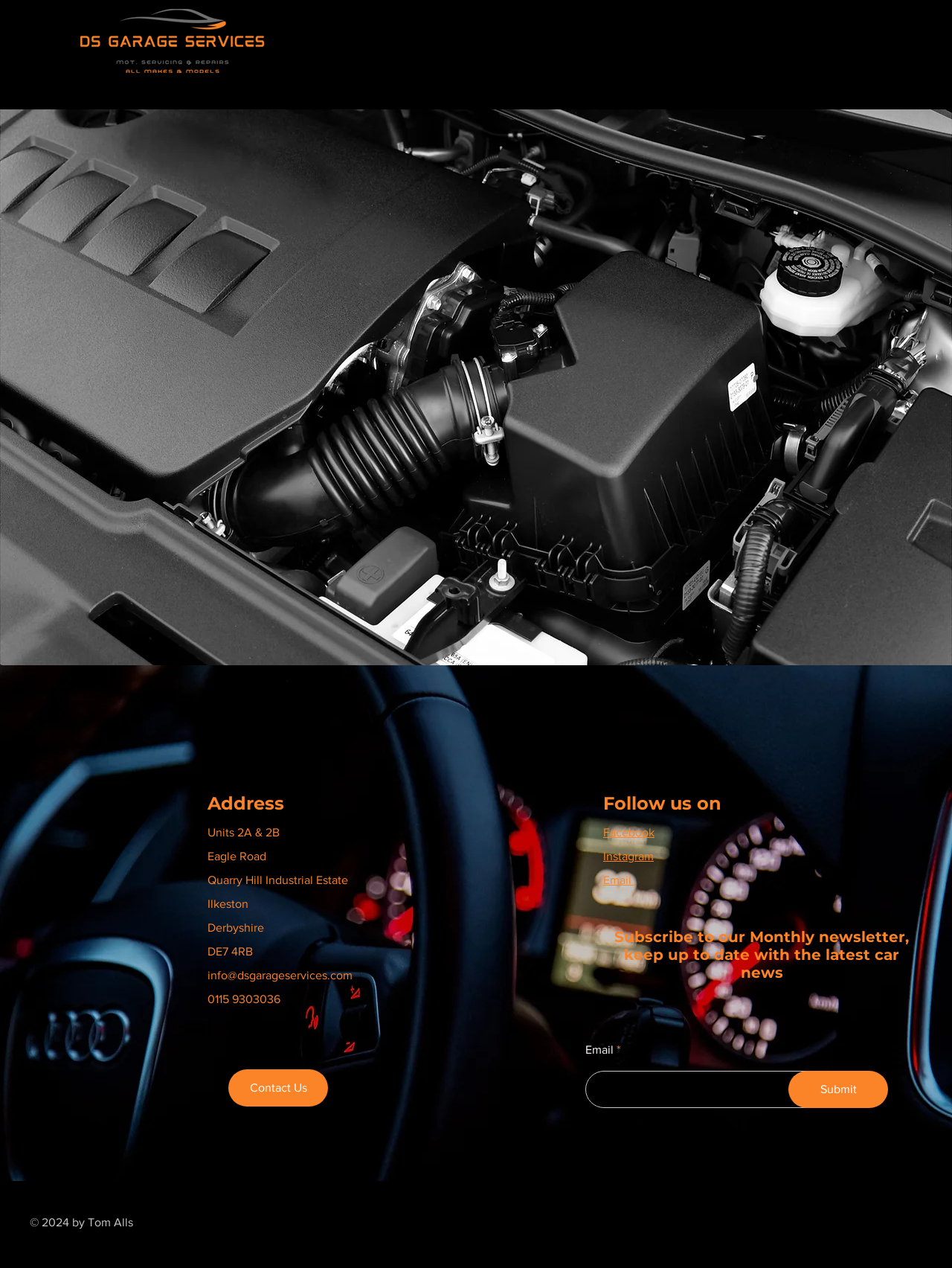Extract the primary headline from the webpage and present its text.

Who We Are